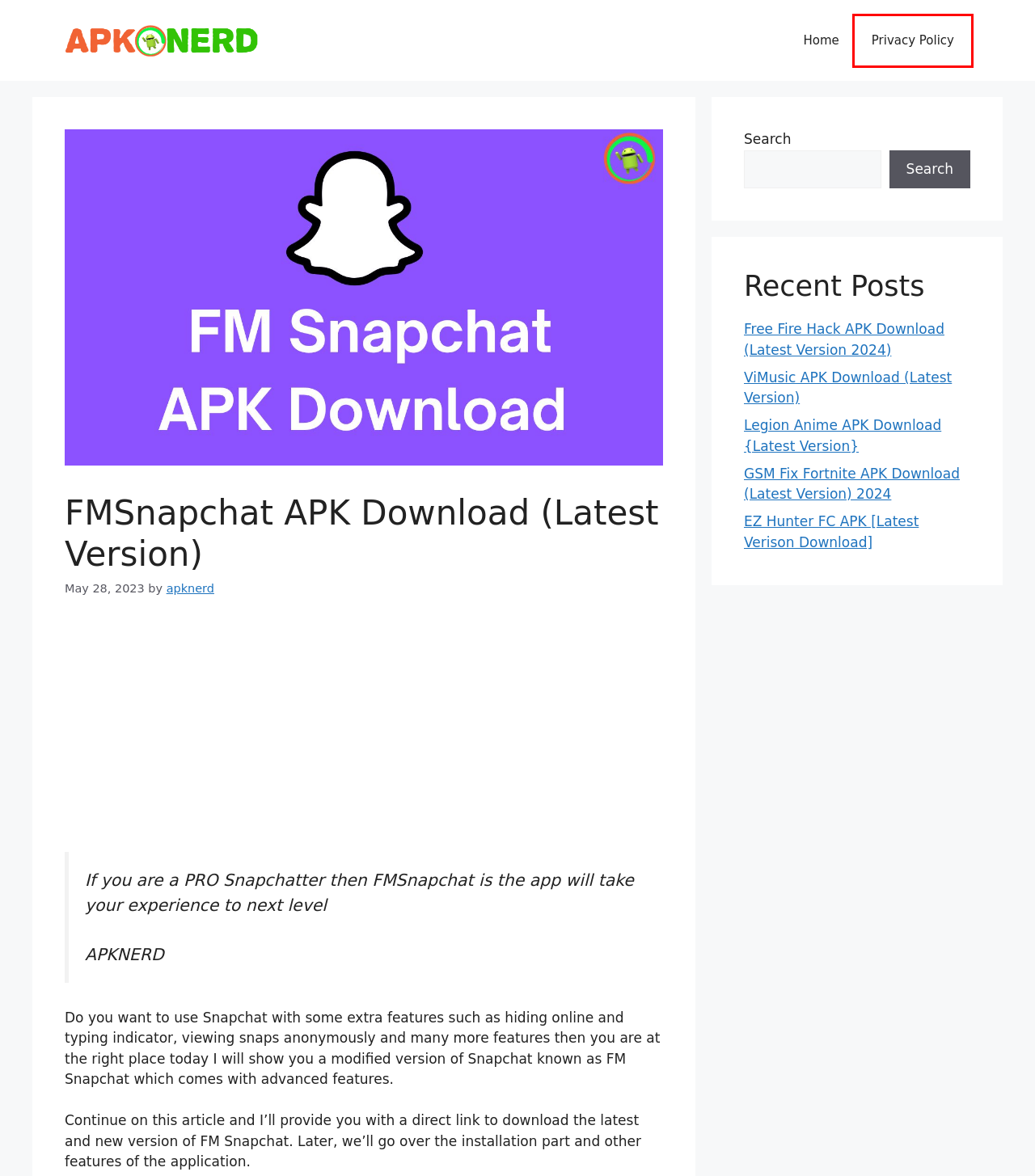Look at the given screenshot of a webpage with a red rectangle bounding box around a UI element. Pick the description that best matches the new webpage after clicking the element highlighted. The descriptions are:
A. Privacy Policy - ApkNerd
B. EZ Hunter FC APK [Latest Verison Download] - ApkNerd
C. GSM Fix Fortnite APK Download (Latest Version) 2024 - ApkNerd
D. Legion Anime APK Download {Latest Version} - ApkNerd
E. apknerd - ApkNerd
F. ApkNerd - Apks & More!
G. ViMusic APK Download (Latest Version) - ApkNerd
H. Free Fire Hack APK Download (Latest Version 2024) - ApkNerd

A